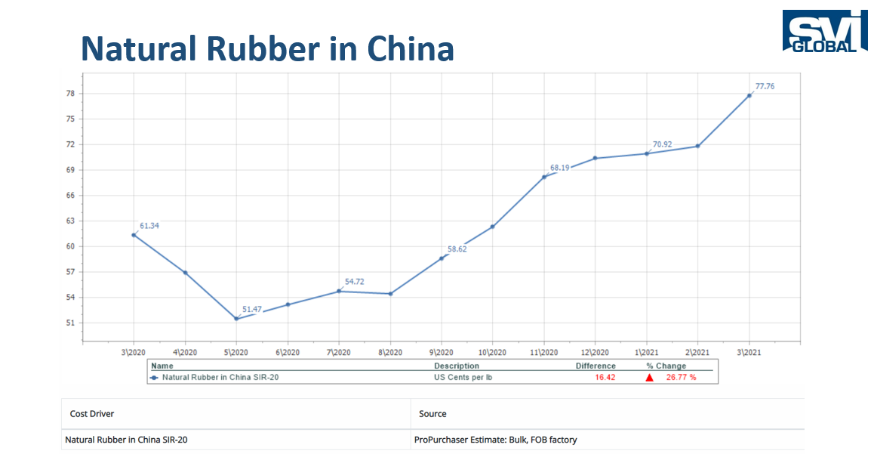What is the unit of measurement for natural rubber price? Observe the screenshot and provide a one-word or short phrase answer.

US cents per pound